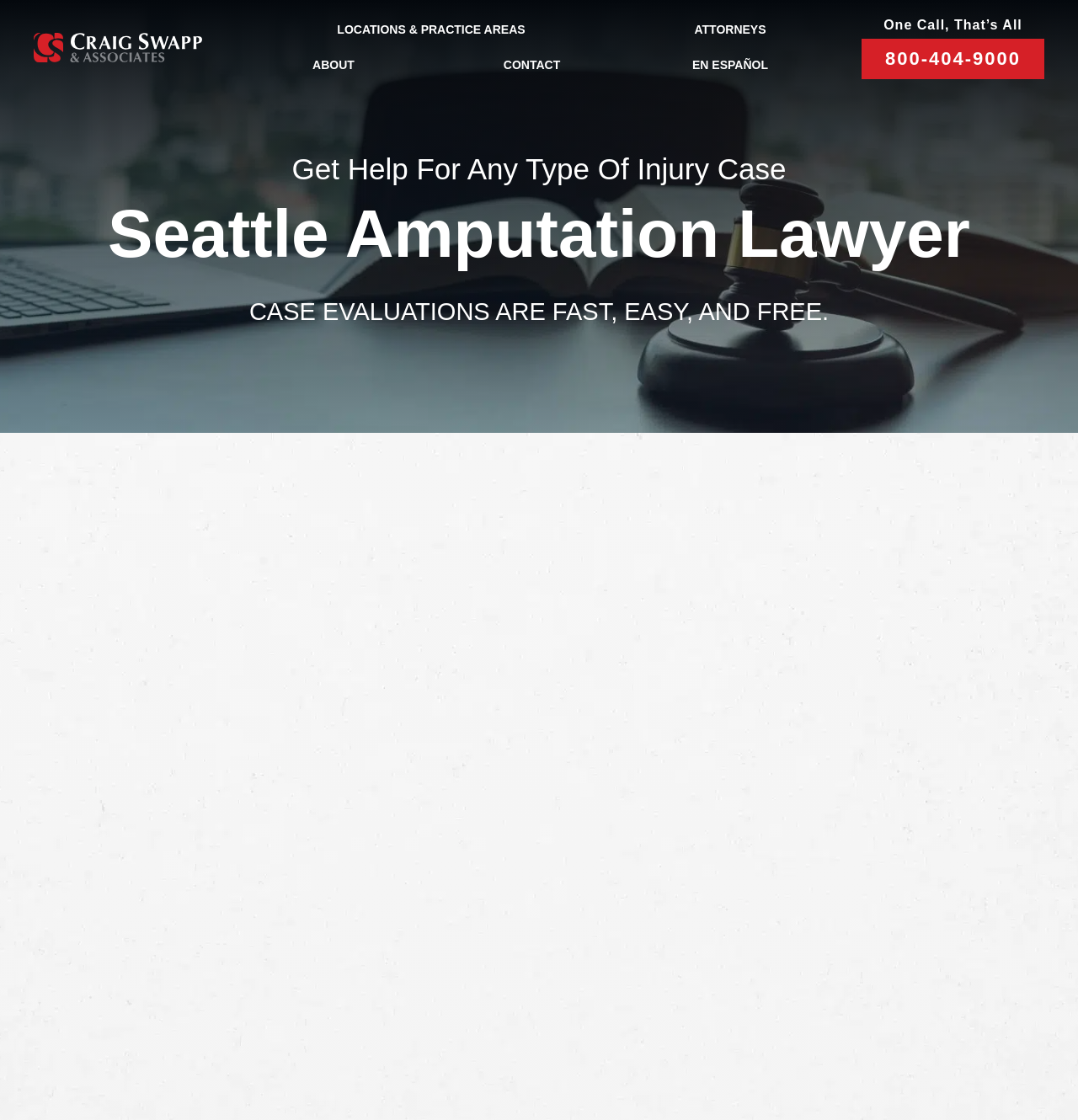Provide the bounding box coordinates of the HTML element described by the text: "Locations & Practice Areas". The coordinates should be in the format [left, top, right, bottom] with values between 0 and 1.

[0.219, 0.011, 0.581, 0.043]